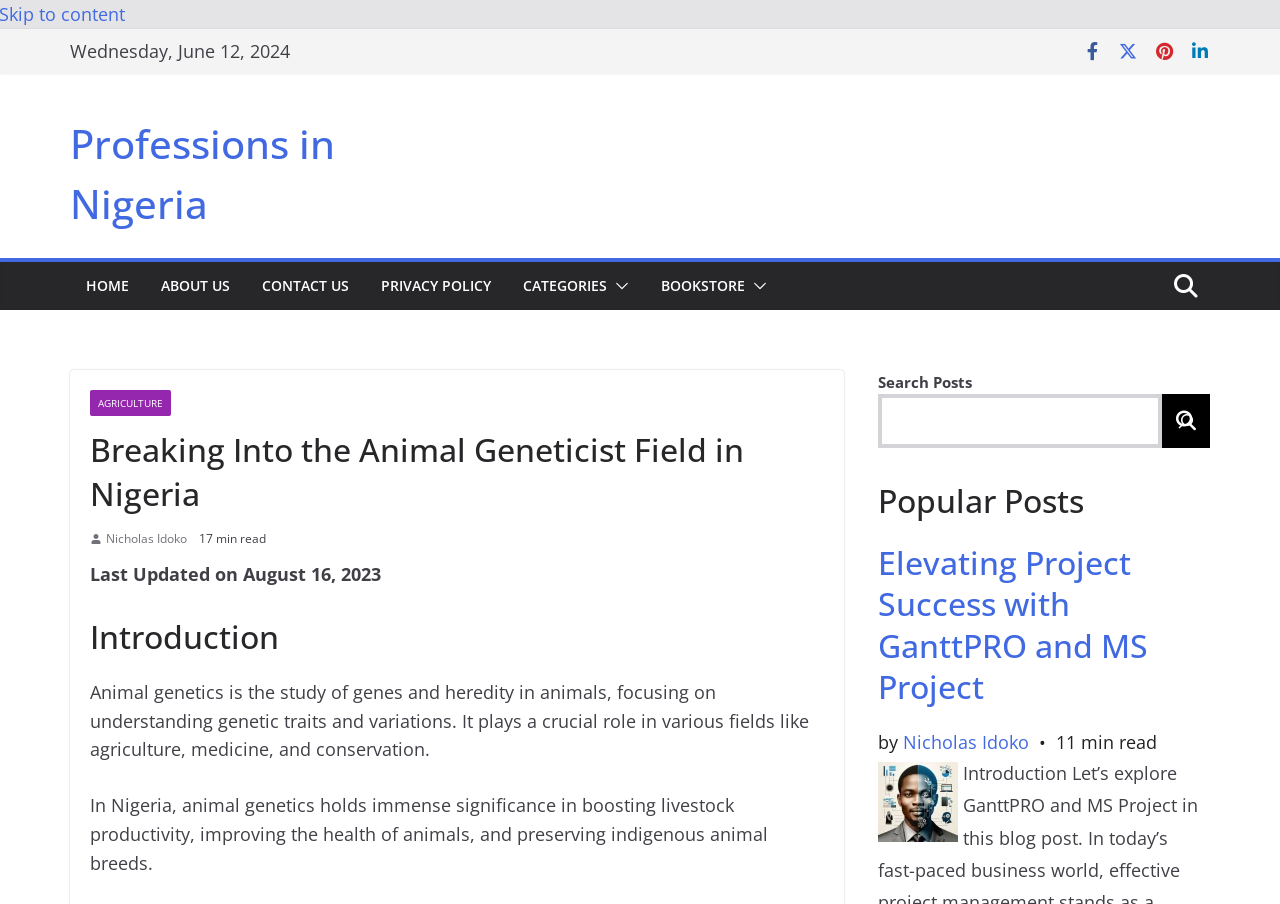How long does it take to read the article 'Elevating Project Success with GanttPRO and MS Project'?
Examine the screenshot and reply with a single word or phrase.

11 min